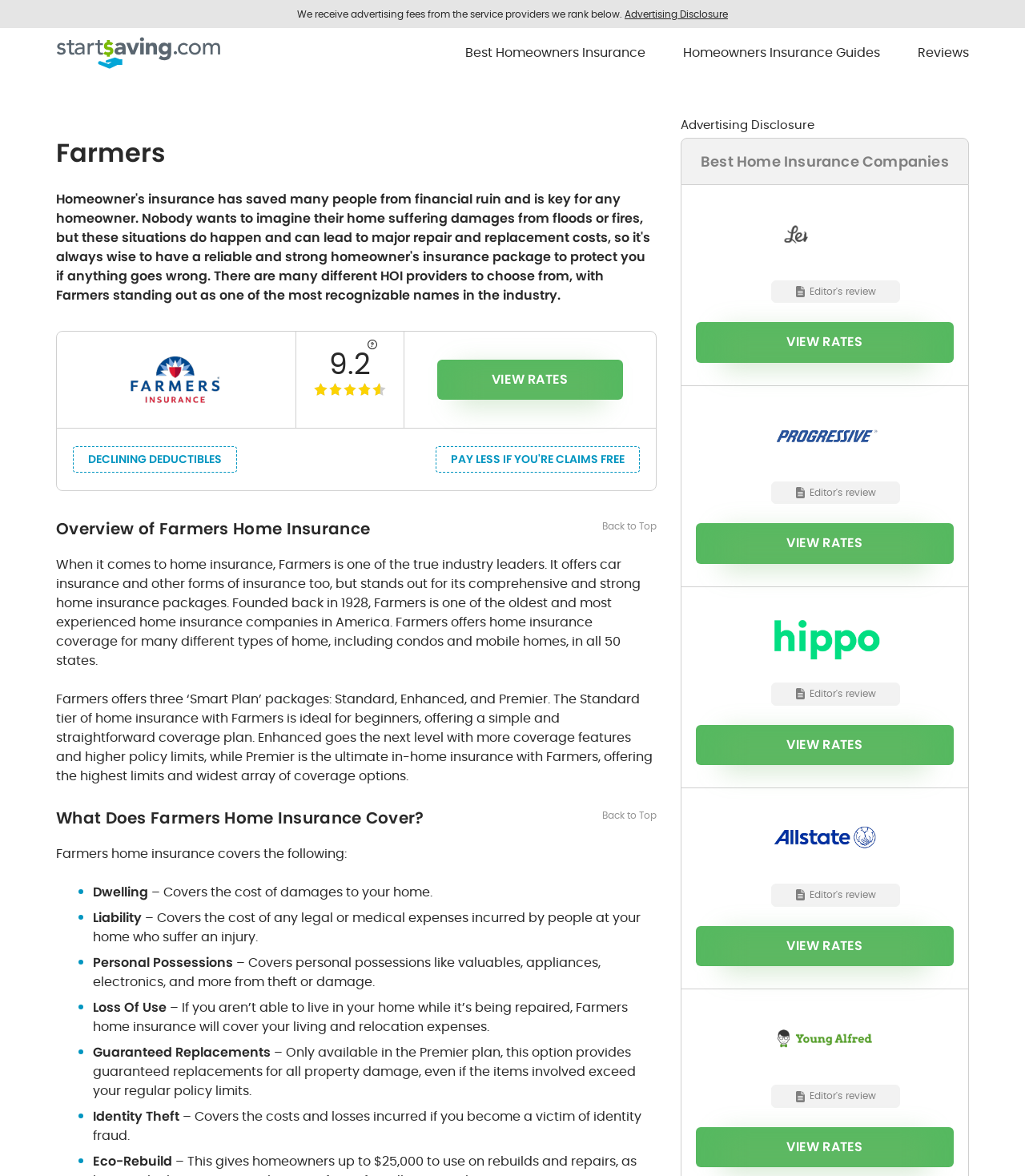Answer the question in one word or a short phrase:
How many home insurance companies are compared on this webpage?

Five